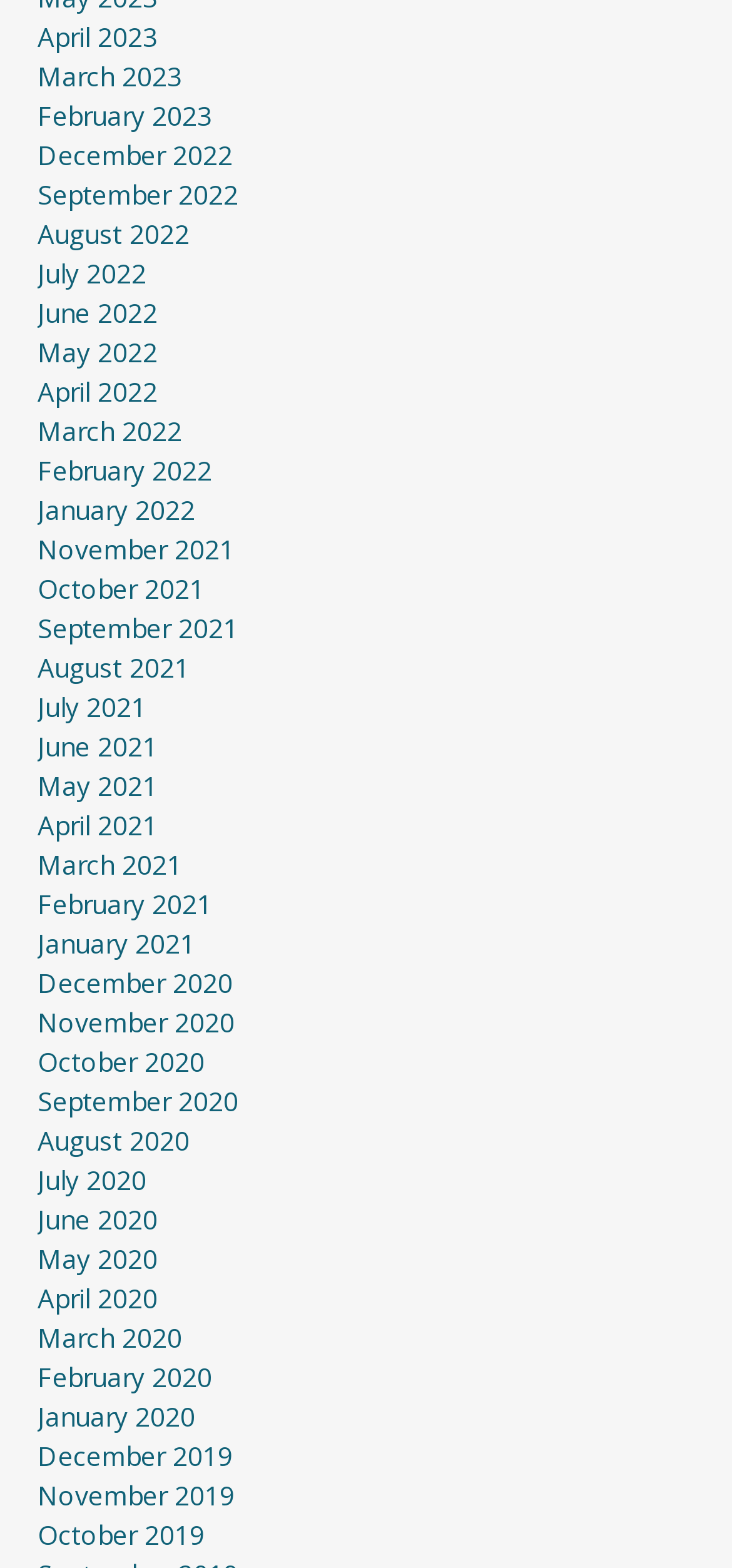Please specify the bounding box coordinates of the area that should be clicked to accomplish the following instruction: "View January 2020". The coordinates should consist of four float numbers between 0 and 1, i.e., [left, top, right, bottom].

[0.051, 0.891, 0.267, 0.914]